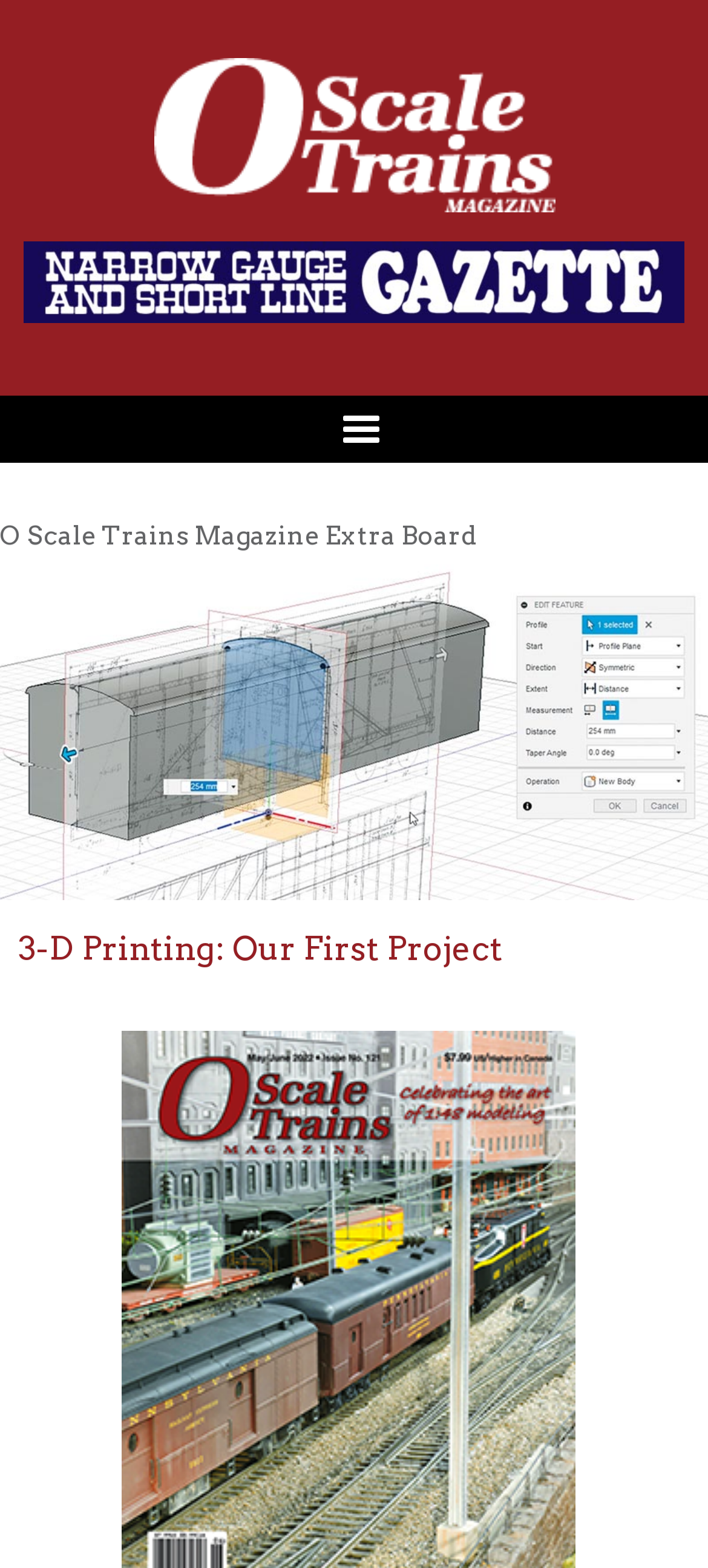Use one word or a short phrase to answer the question provided: 
What is the theme of the current project?

3-D printing and trains